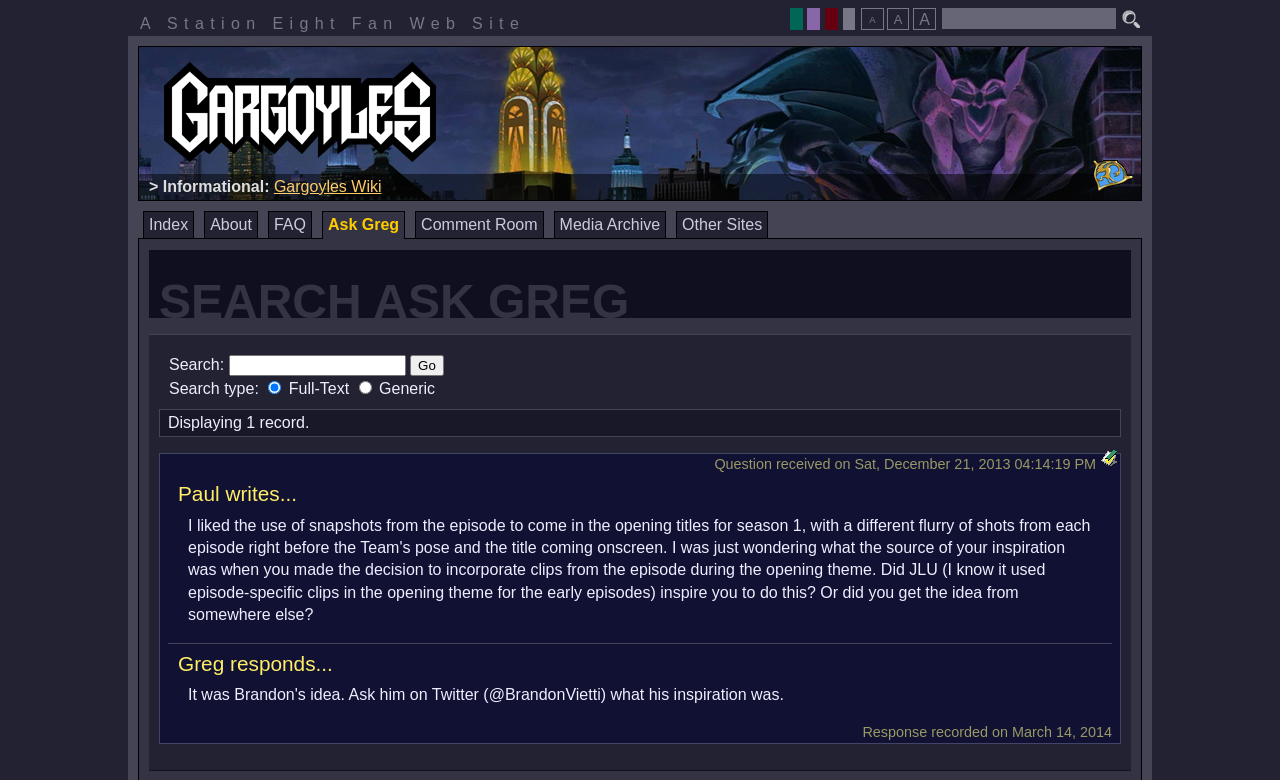Please give a short response to the question using one word or a phrase:
What is the name of the fan web site?

A Station Eight Fan Web Site